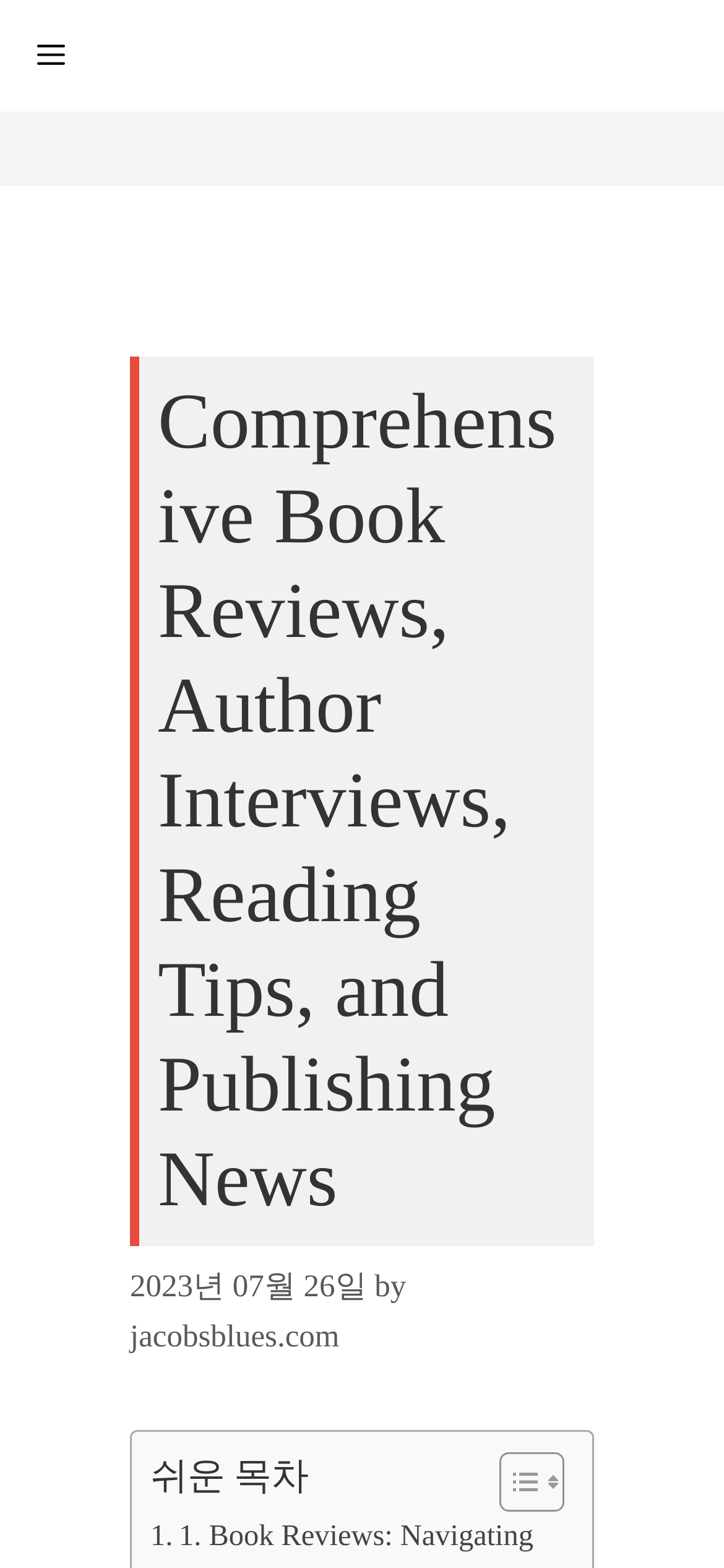Determine the bounding box coordinates in the format (top-left x, top-left y, bottom-right x, bottom-right y). Ensure all values are floating point numbers between 0 and 1. Identify the bounding box of the UI element described by: jacobsblues.com

[0.179, 0.841, 0.469, 0.864]